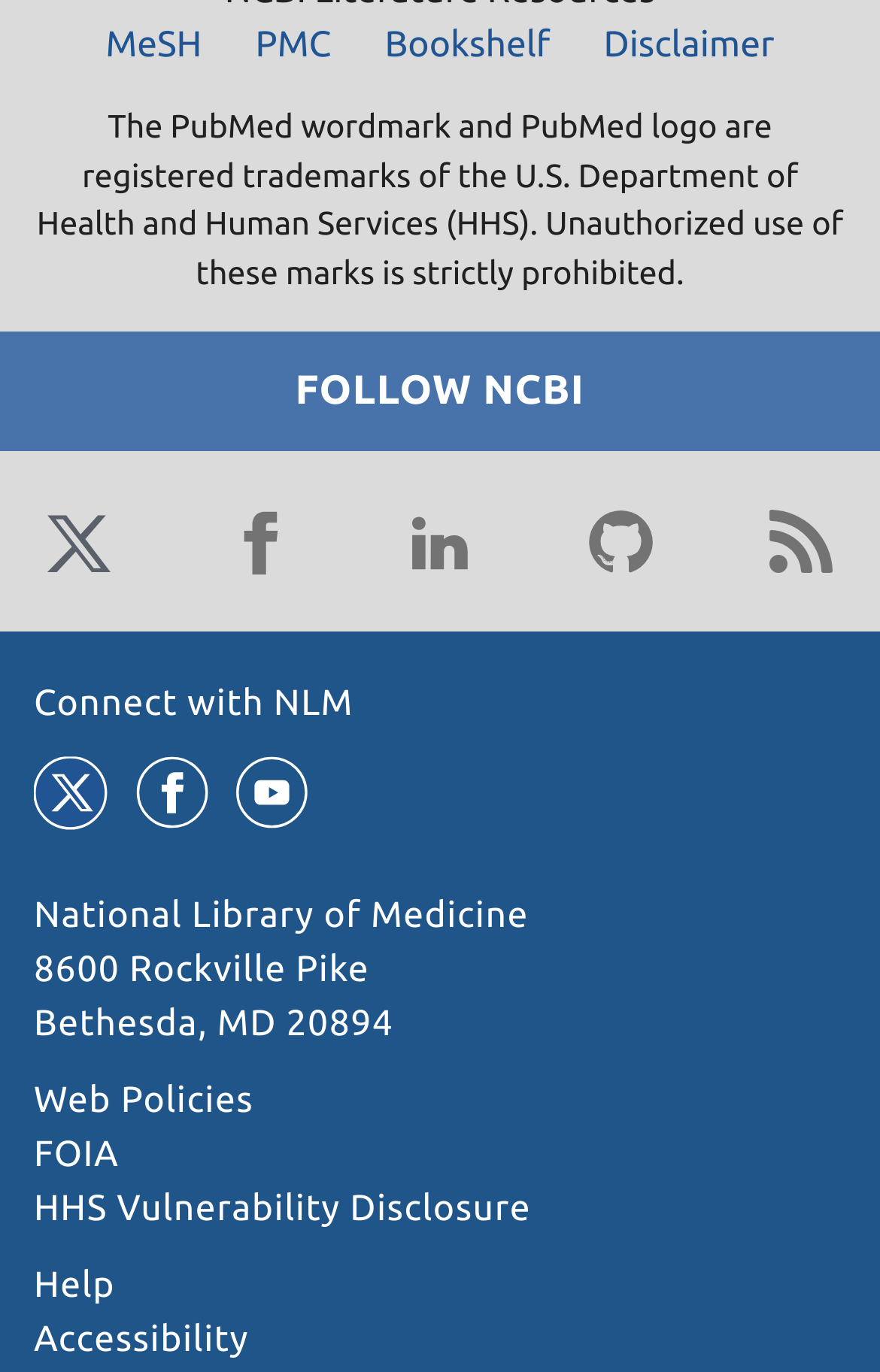What is the purpose of the 'Connect with NLM' link?
Look at the image and answer with only one word or phrase.

To connect with NLM